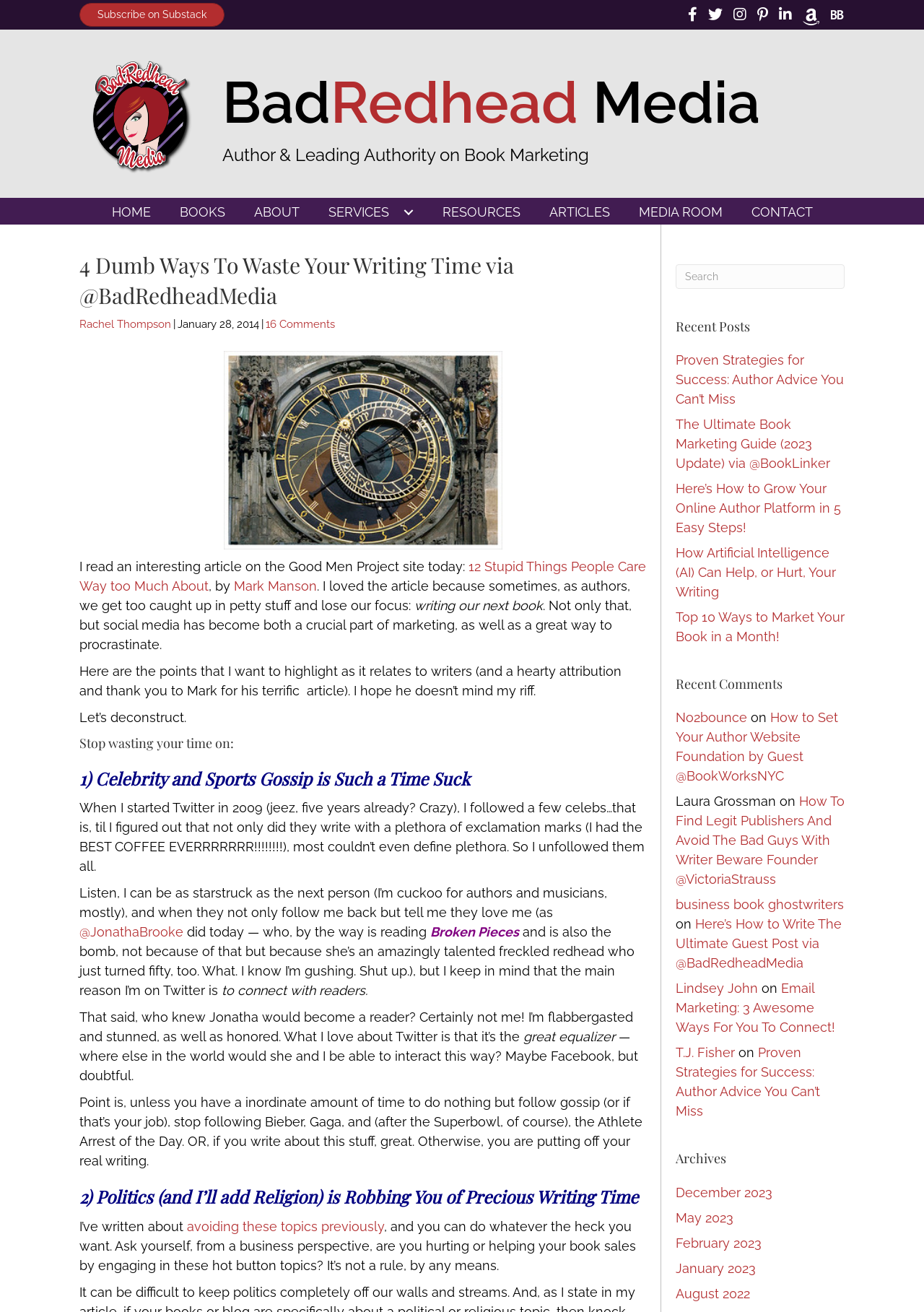Locate the bounding box coordinates of the element you need to click to accomplish the task described by this instruction: "View recent post 'Proven Strategies for Success: Author Advice You Can’t Miss'".

[0.731, 0.267, 0.913, 0.308]